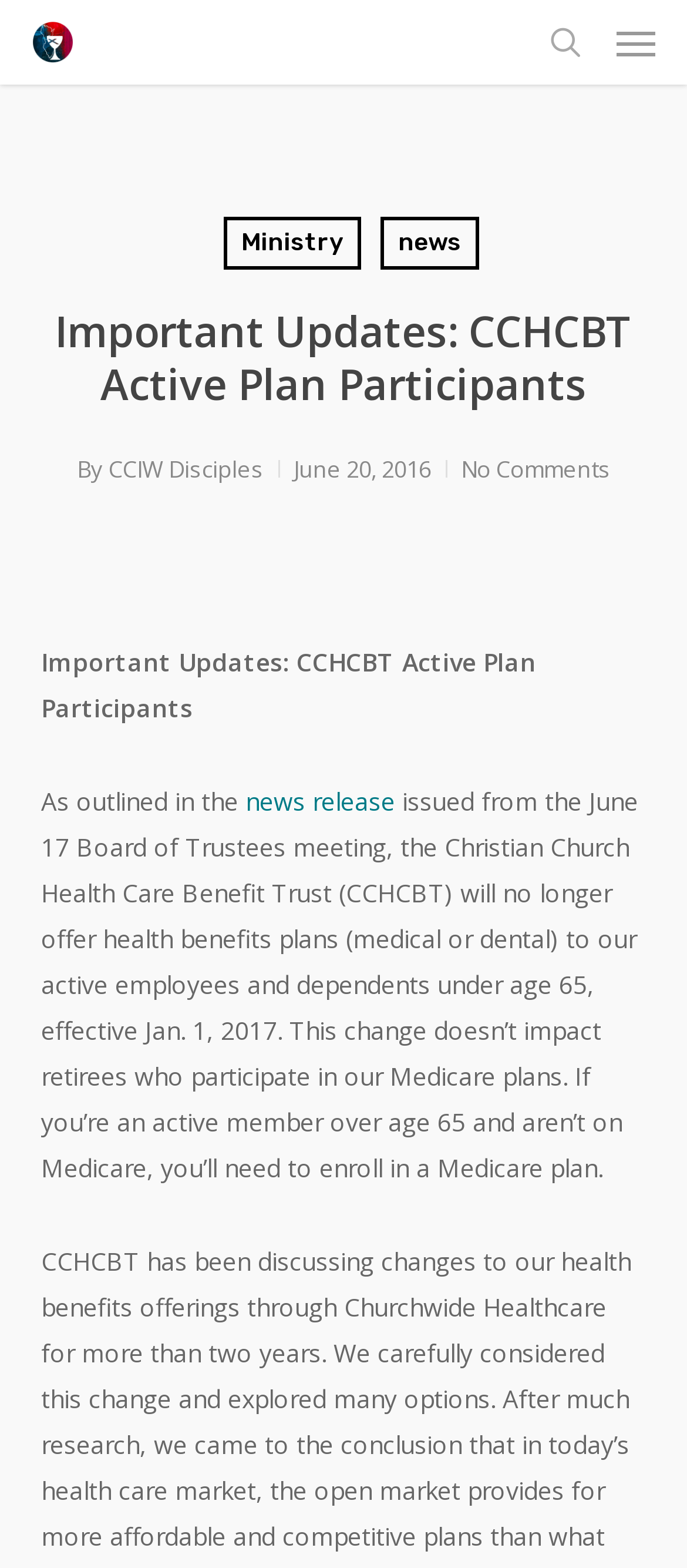Find the bounding box coordinates of the UI element according to this description: "CCIW Disciples".

[0.153, 0.291, 0.384, 0.308]